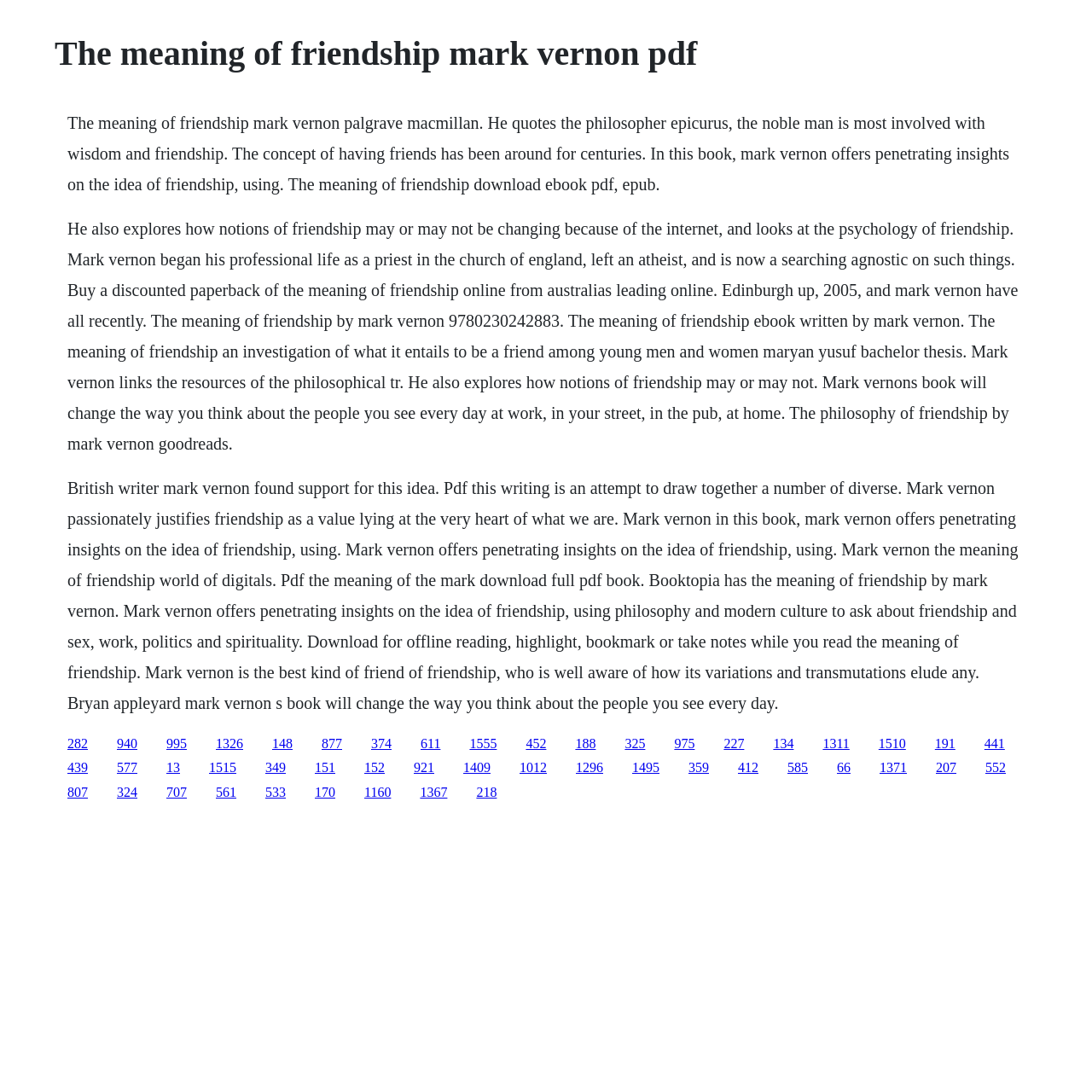Based on the image, please respond to the question with as much detail as possible:
Who is the author of this book?

The author of this book is Mark Vernon, which is mentioned multiple times in the text, such as 'Mark Vernon offers penetrating insights on the idea of friendship, using philosophy and modern culture to ask about friendship and sex, work, politics and spirituality.' and 'Mark Vernon is the best kind of friend of friendship, who is well aware of how its variations and transmutations elude any.'